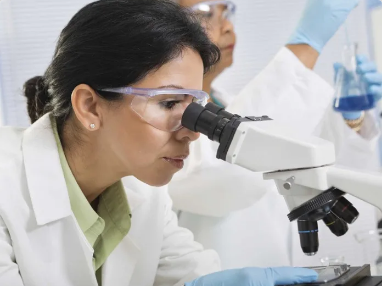Analyze the image and provide a detailed caption.

In this image, a female researcher, equipped with safety goggles and gloves, intently examines a sample through a microscope in a laboratory setting. Her concentration is palpable as she focuses on the details of her research. In the background, another scientist can be seen, also engaged in laboratory work, illustrating a collaborative research environment. The bright, clean lab is filled with scientific equipment and glassware, highlighting the meticulous nature of scientific inquiry. This scene captures the dedication and precision of researchers working on important advancements, possibly in the field of cancer research.